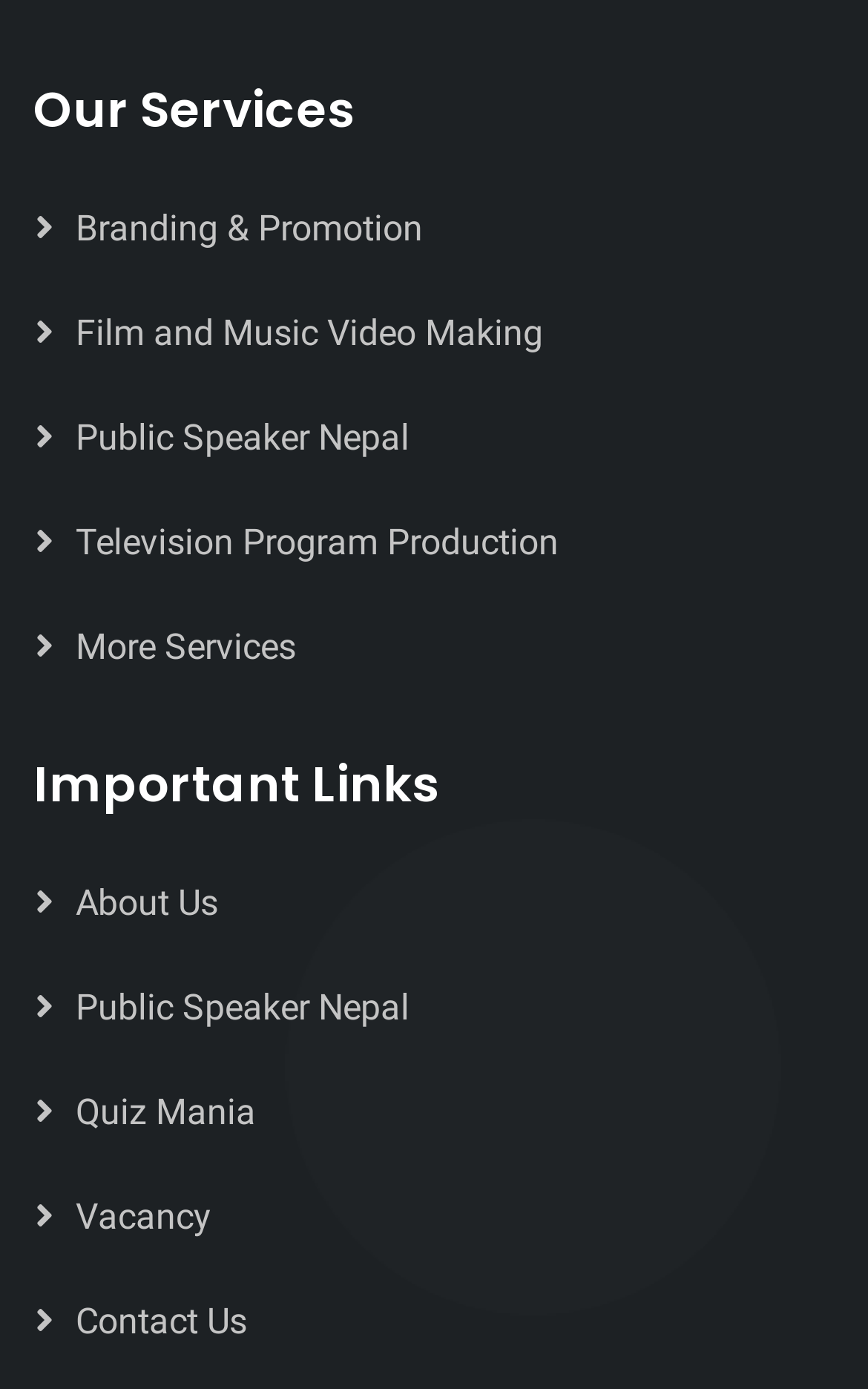What is the main category of services offered?
Answer the question using a single word or phrase, according to the image.

Branding, Film, and more